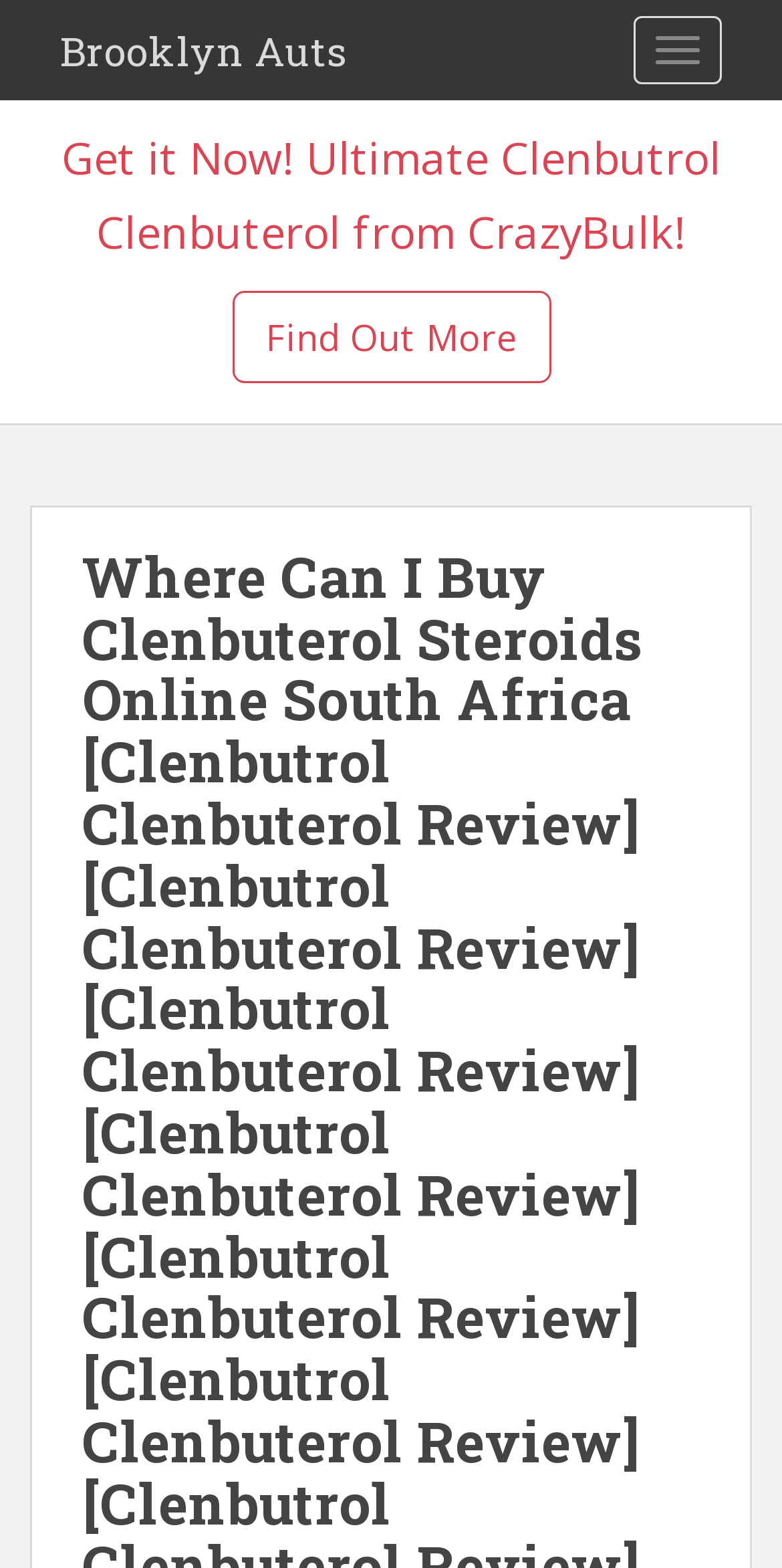Identify and extract the heading text of the webpage.

Where Can I Buy Clenbuterol Steroids Online South Africa [Clenbutrol Clenbuterol Review] [Clenbutrol Clenbuterol Review] [Clenbutrol Clenbuterol Review] [Clenbutrol Clenbuterol Review] [Clenbutrol Clenbuterol Review] [Clenbutrol Clenbuterol Review] [Clenbutrol Clenbuterol Review] [Clenbutrol Clenbuterol Review] [Clenbutrol Clenbuterol Review] [Clenbutrol Clenbuterol Review] [Clenbutrol Clenbuterol Review] [Clenbutrol Clenbuterol Review] [Clenbutrol Clenbuterol Review] [Clenbutrol Clenbuterol Review] [Clenbutrol Clenbuterol Review] [Clenbutrol Clenbuterol Review] [Clenbutrol Clenbuterol Review] [Clenbutrol Clenbuterol Review] [Clenbutrol Clenbuterol Review] [Clenbutrol Clenbuterol Review] [Clenbutrol Clenbuterol Review] [Clenbutrol Clenbuterol Review] [Clenbutrol Clenbuterol Review] [Clenbutrol Clenbuterol Review] [Clenbutrol Clenbuterol Review] [Clenbutrol Clenbuterol Review] [Clenbutrol Clenbuterol Review] [Clenbutrol Clenbuterol Review] [Clenbutrol Clenbuterol Review] [Clenbutrol Clenbuterol Review] [Clenbutrol Clenbuterol Review] [Clenbutrol Clenbuterol Review] [Clenbutrol Clenbuterol Review] [Clenbutrol Clenbuterol Review] [Clenbutrol Clenbuterol Review] [Clenbutrol Clenbuterol Review] [Clenbutrol Clenbuterol Review] [Clenbutrol Clenbuterol Review] [Clenbutrol Clenbuterol Review] [Clenbutrol Clenbuterol Review] [Clenbutrol Clenbuterol Review] [Clenbutrol Clenbuterol Review] [Clenbutrol Clenbuterol Review] [Clenbutrol Clenbuterol Review] [Clenbutrol Clenbuterol Review] [Clenbutrol Clenbuterol Review] [Clenbutrol Clenbuterol Review] [Clenbutrol Clenbuterol Review] [Clenbutrol Clenbuterol Review] [Clenbutrol Clenbuterol Review] [Clenbutrol Clenbuterol Review] [Clenbutrol Clenbuterol Review] [Clenbutrol Clenbuterol Review] [Clenbutrol Clenbuterol Review] [Clenbutrol Clenbuterol Review] [Clenbutrol Clenbuterol Review]